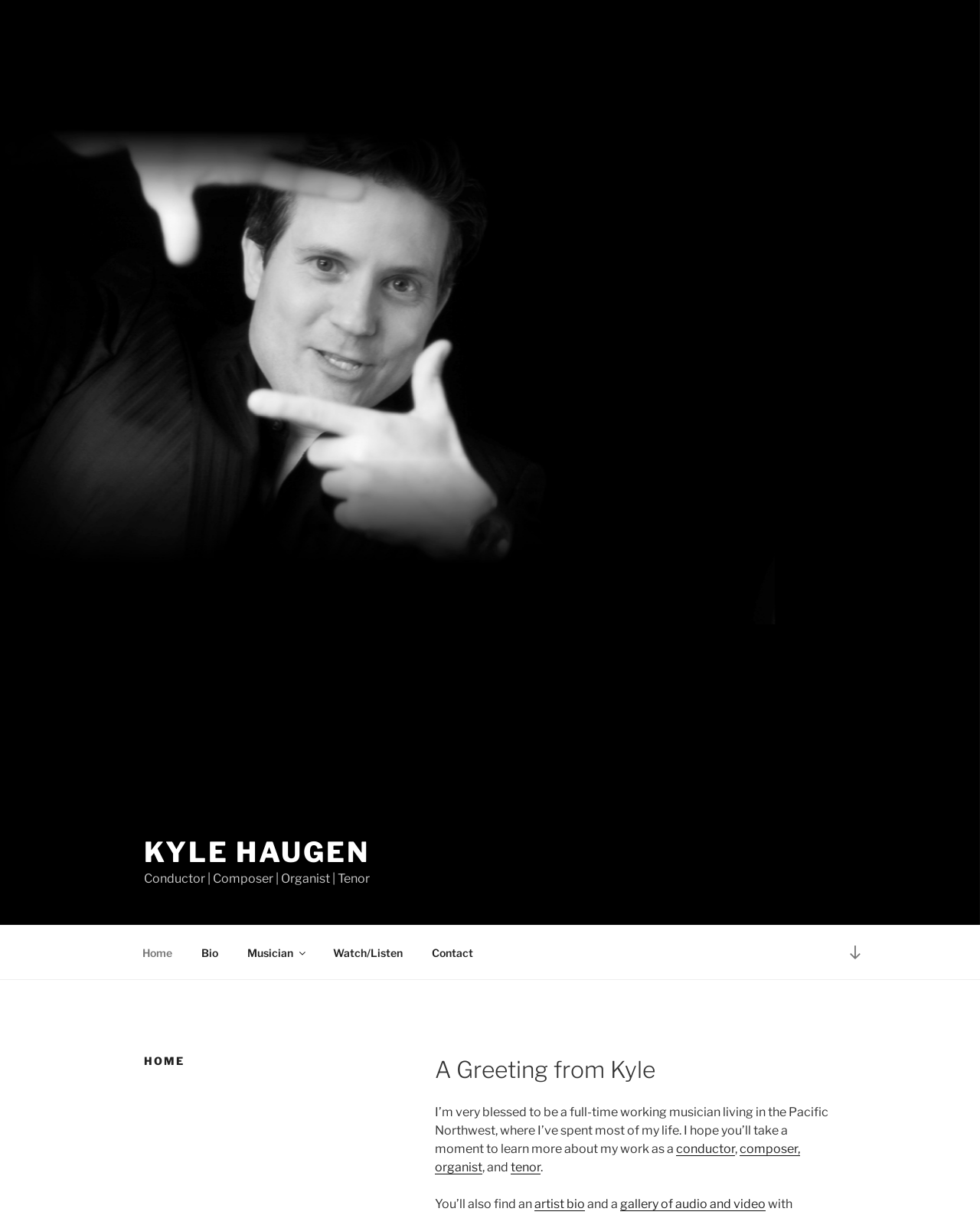Identify the bounding box coordinates of the area you need to click to perform the following instruction: "Explore the Musician section".

[0.238, 0.768, 0.323, 0.799]